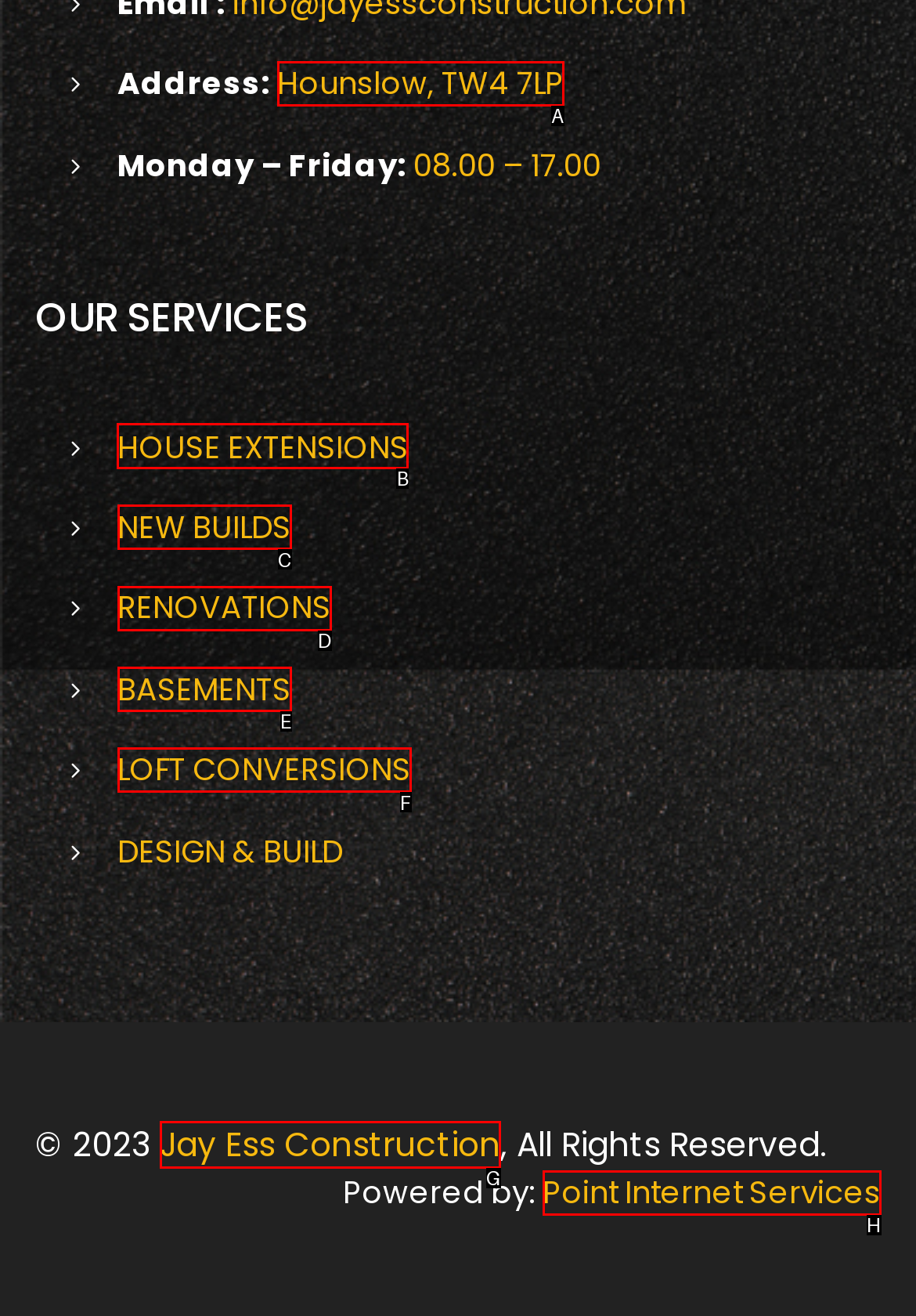Which UI element should be clicked to perform the following task: view house extensions? Answer with the corresponding letter from the choices.

B